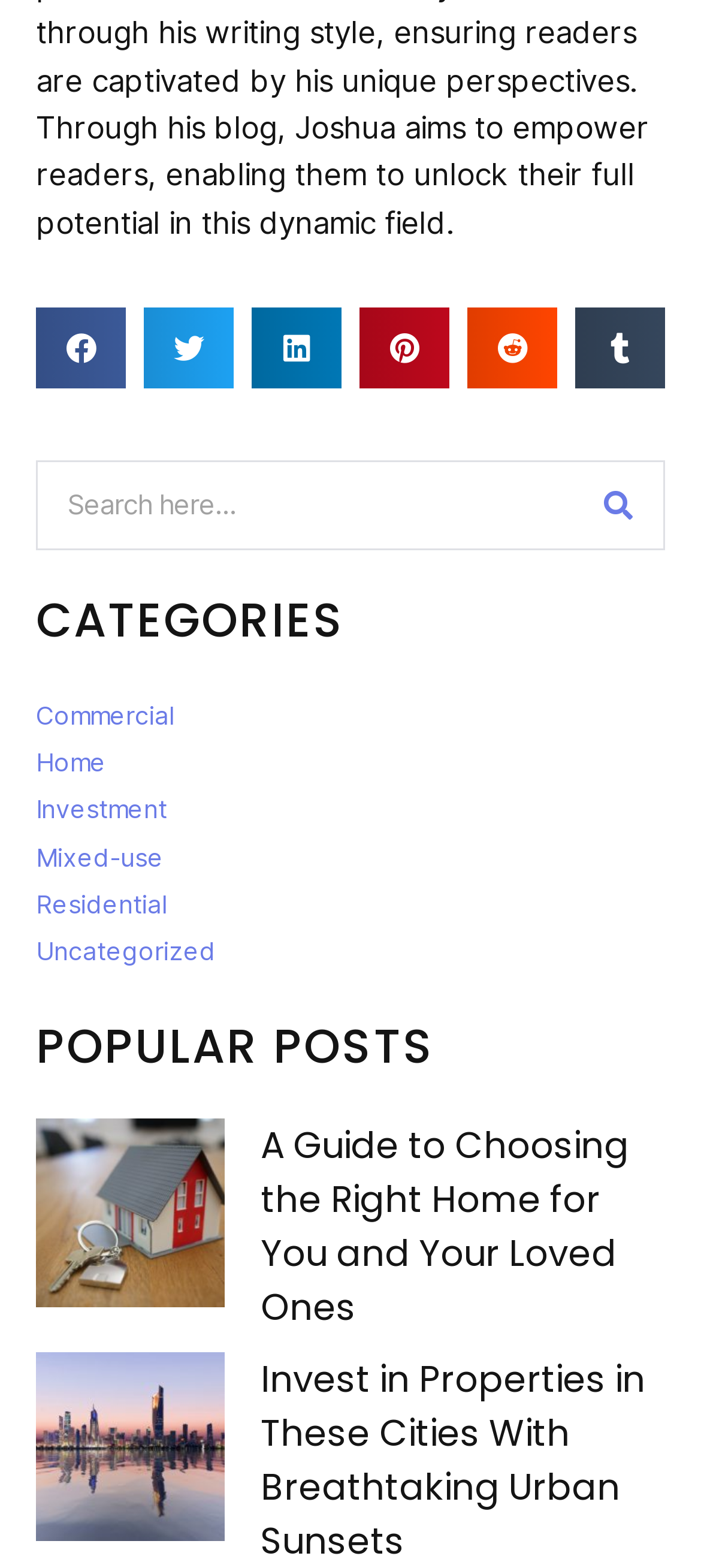Identify the bounding box of the UI component described as: "aria-label="Share on facebook"".

[0.051, 0.196, 0.179, 0.247]